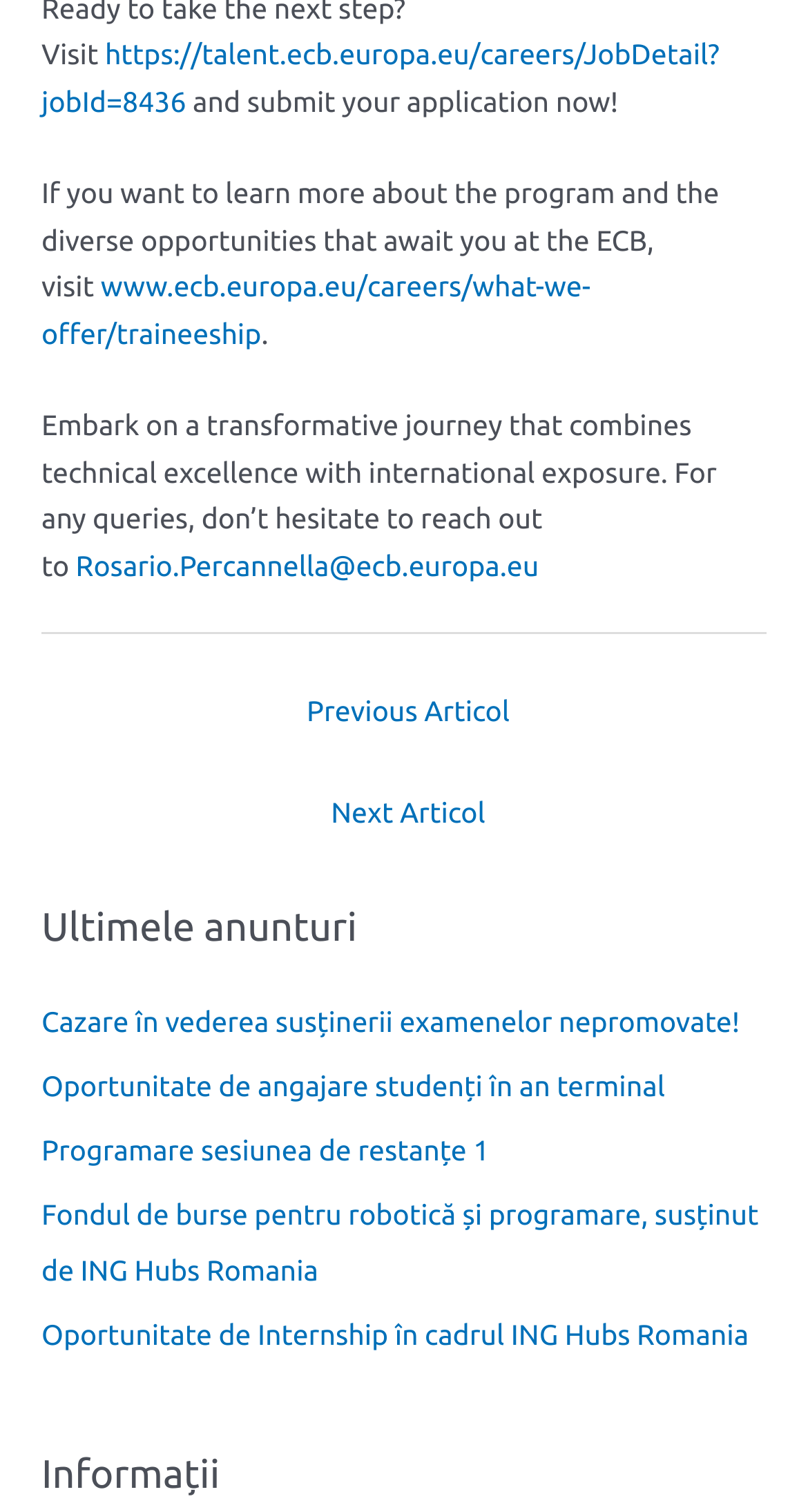Give the bounding box coordinates for the element described as: "Marketing".

None